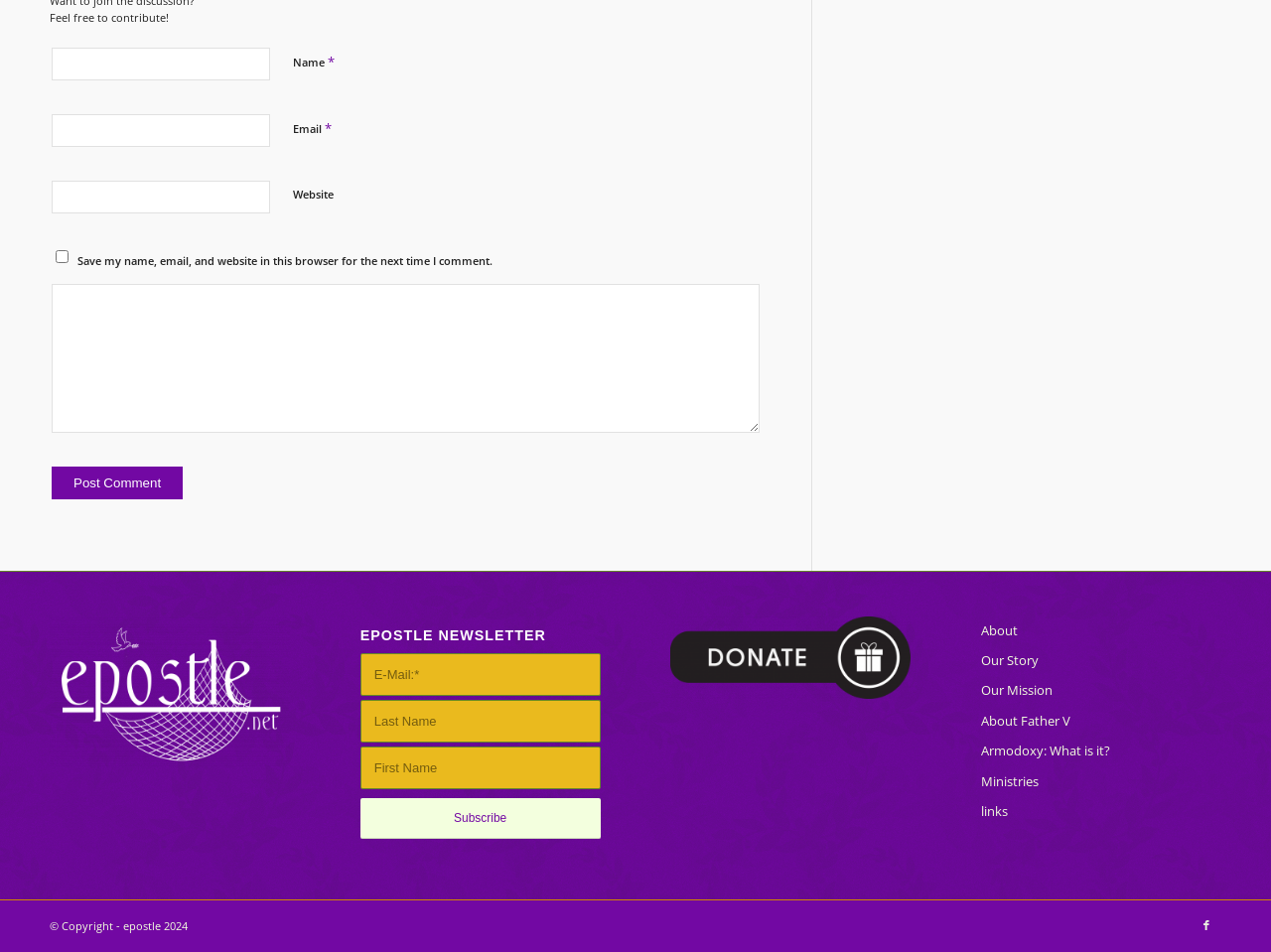How many navigation links are there in the top section?
Please ensure your answer to the question is detailed and covers all necessary aspects.

I counted the number of navigation links in the top section, which includes 'About', 'Our Story', 'Our Mission', 'About Father V', 'Armodoxy: What is it?', and 'Ministries', totaling 6 links.